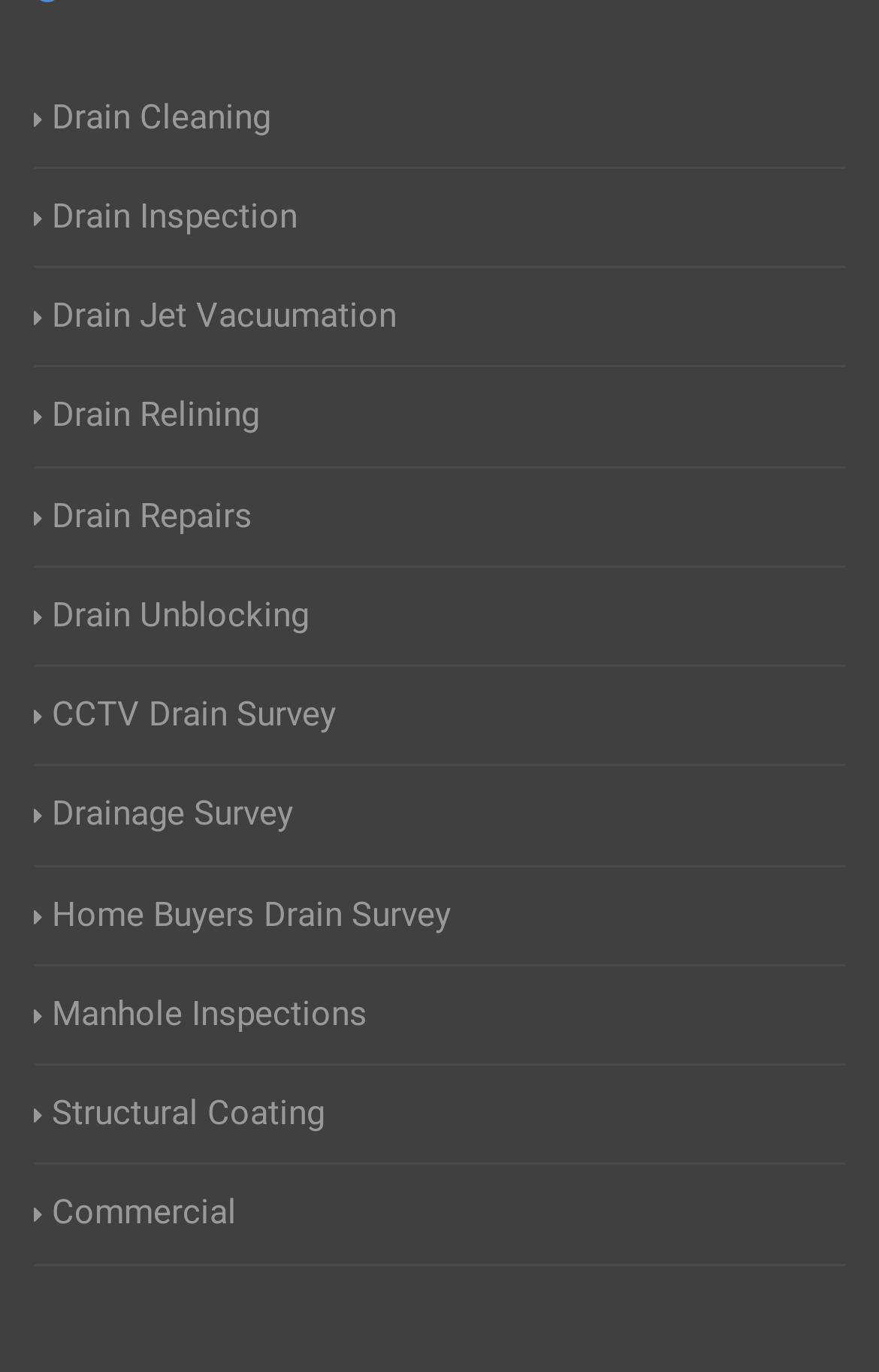Ascertain the bounding box coordinates for the UI element detailed here: "Commercial". The coordinates should be provided as [left, top, right, bottom] with each value being a float between 0 and 1.

[0.038, 0.866, 0.269, 0.904]